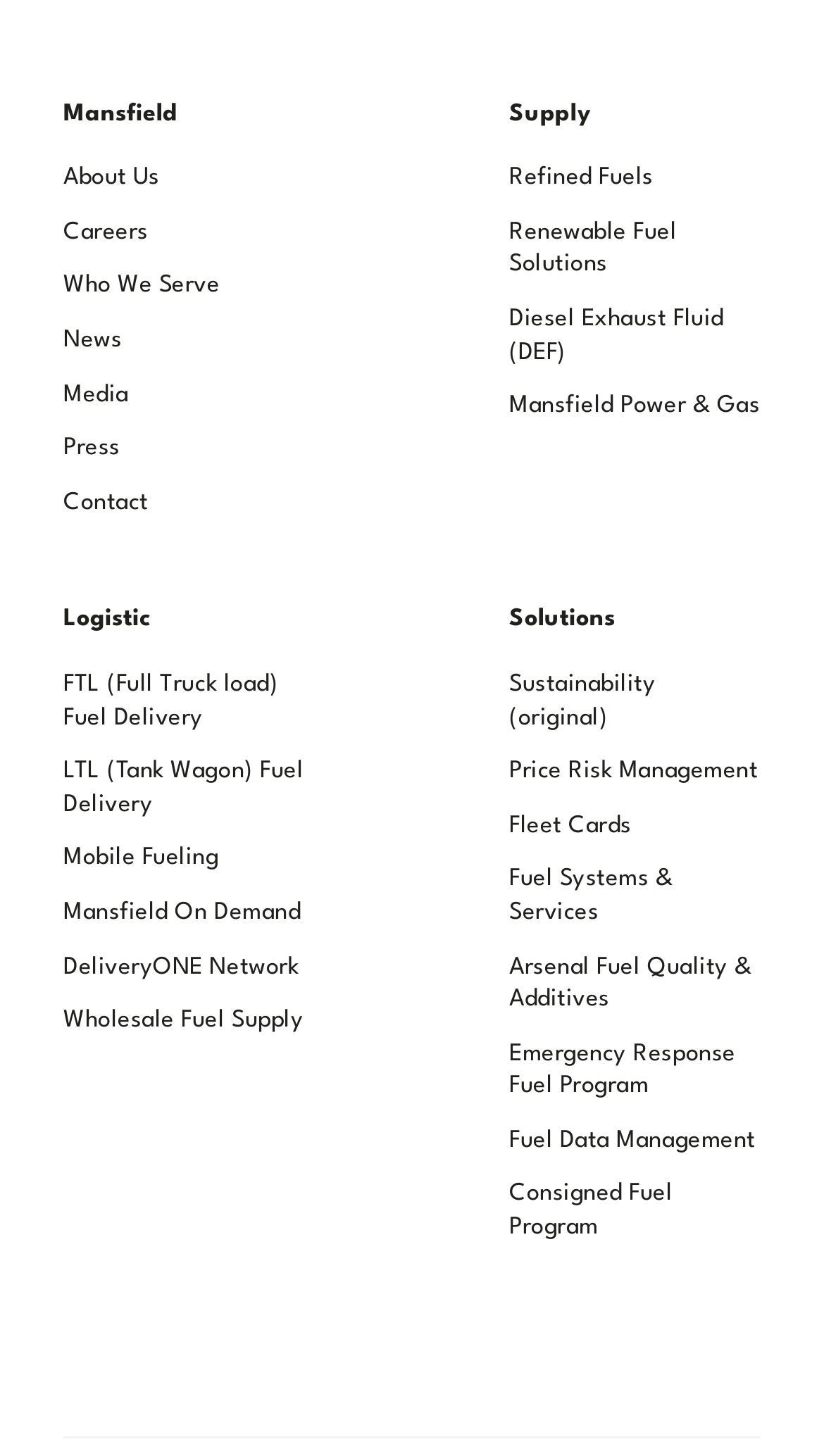Pinpoint the bounding box coordinates of the element to be clicked to execute the instruction: "Check out Emergency Response Fuel Program".

[0.618, 0.713, 0.923, 0.773]